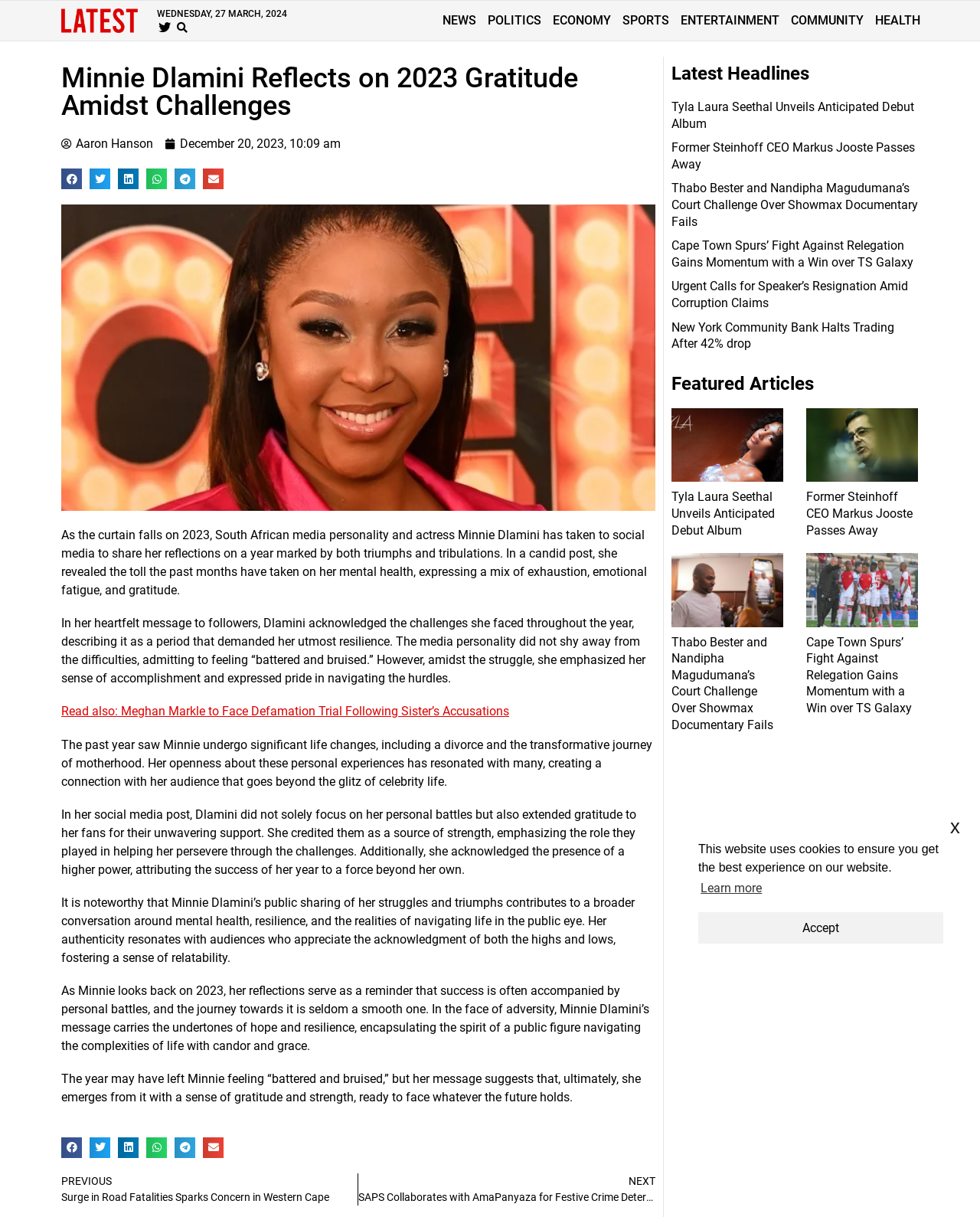Pinpoint the bounding box coordinates of the area that should be clicked to complete the following instruction: "Share on facebook". The coordinates must be given as four float numbers between 0 and 1, i.e., [left, top, right, bottom].

[0.062, 0.139, 0.084, 0.156]